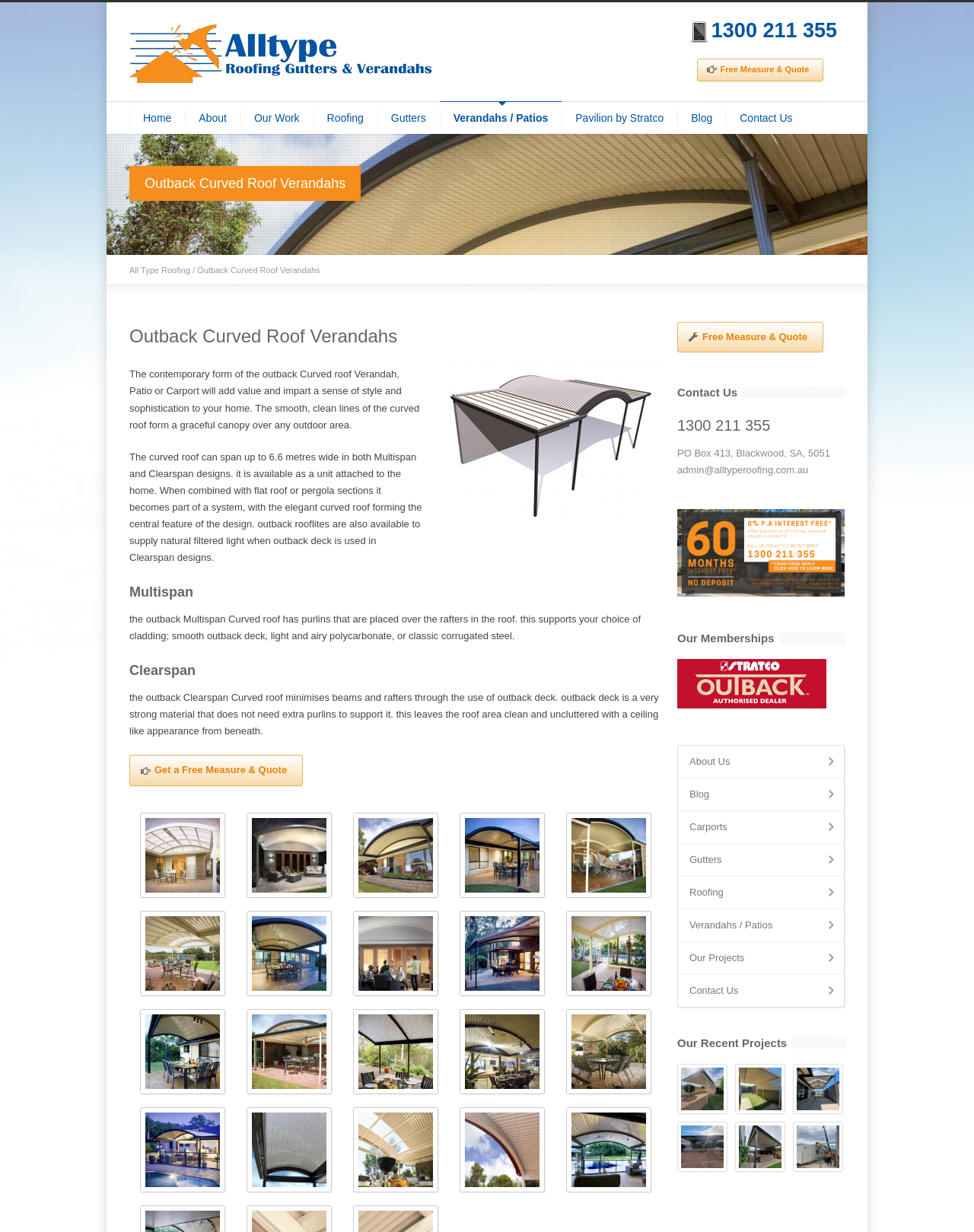Please extract and provide the main headline of the webpage.

Outback Curved Roof Verandahs